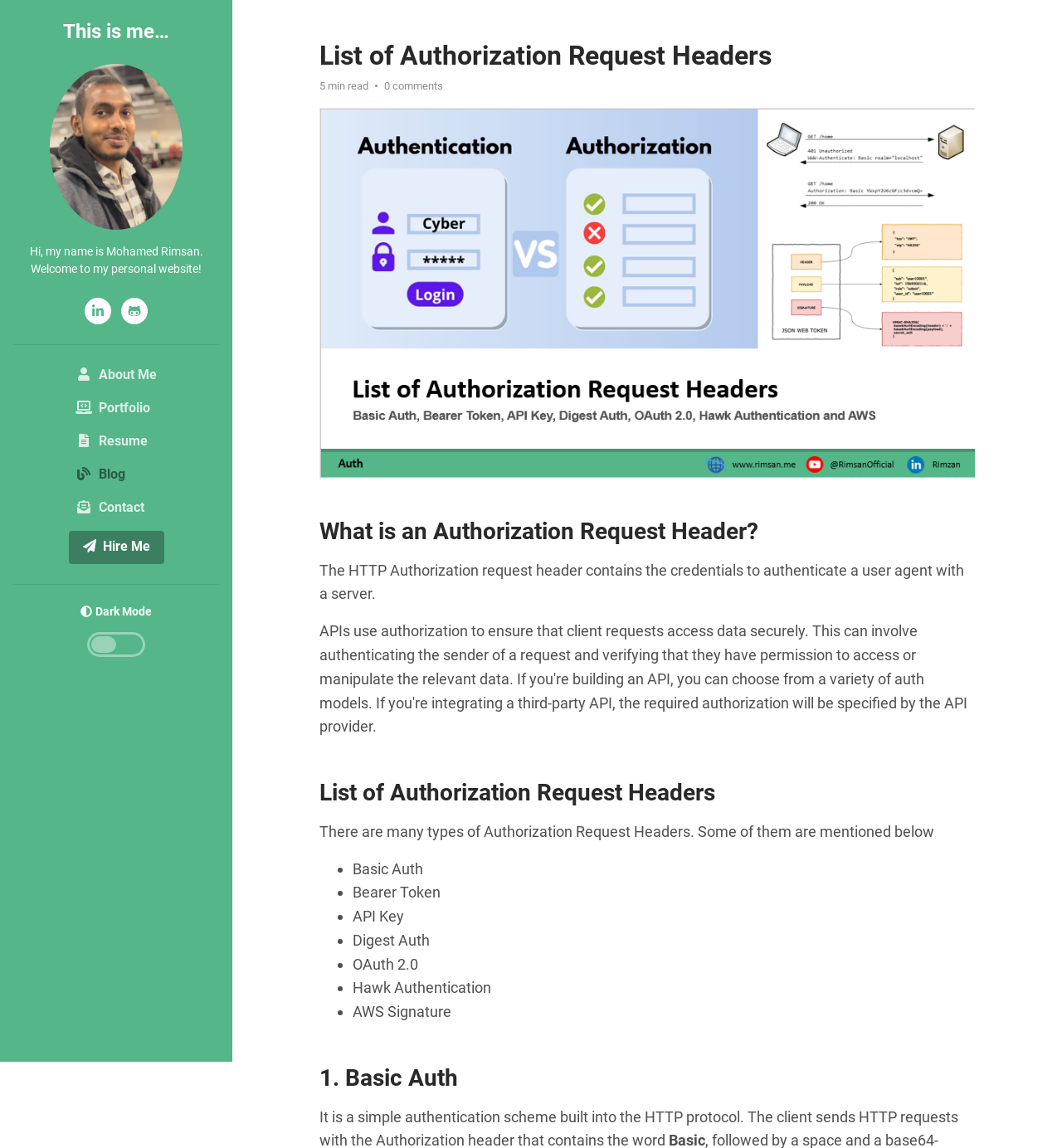How many types of Authorization Request Headers are listed?
Give a comprehensive and detailed explanation for the question.

The webpage lists 7 types of Authorization Request Headers, which are Basic Auth, Bearer Token, API Key, Digest Auth, OAuth 2.0, Hawk Authentication, and AWS Signature. These are listed in a bullet point format under the heading 'List of Authorization Request Headers'.